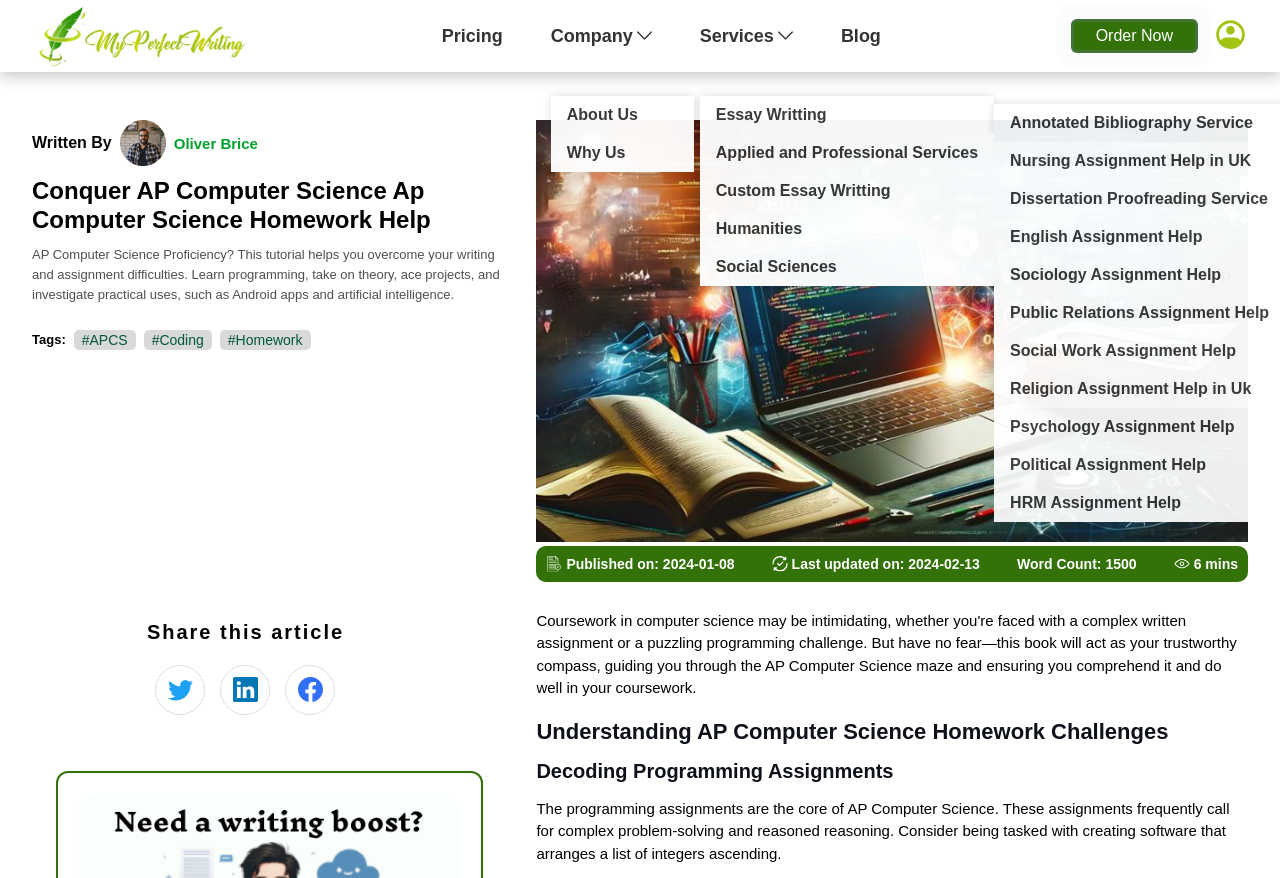Identify the text that serves as the heading for the webpage and generate it.

Conquer AP Computer Science Ap Computer Science Homework Help